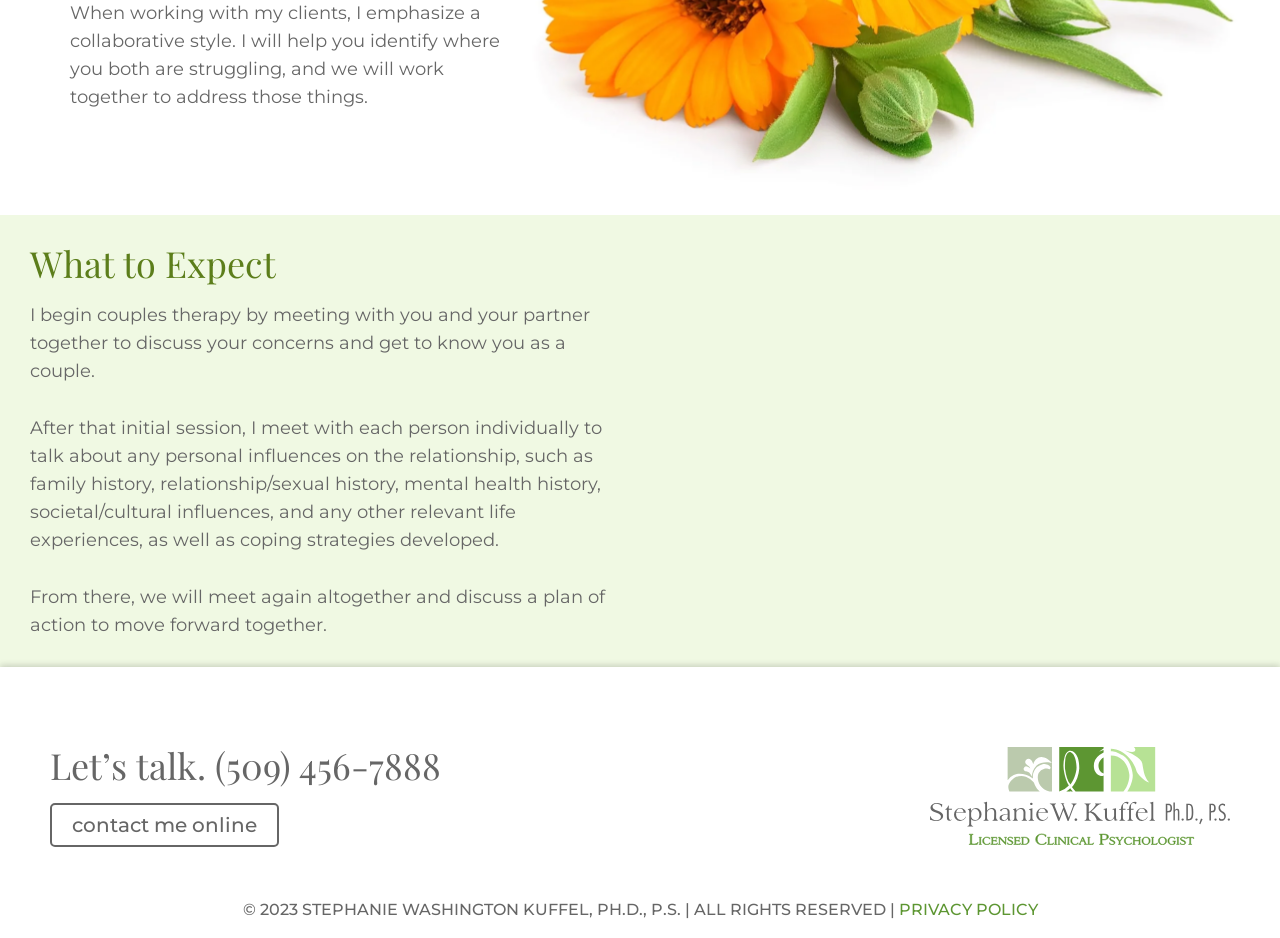Identify and provide the bounding box for the element described by: "alt="stephanie kuffel logo."".

[0.727, 0.797, 0.961, 0.901]